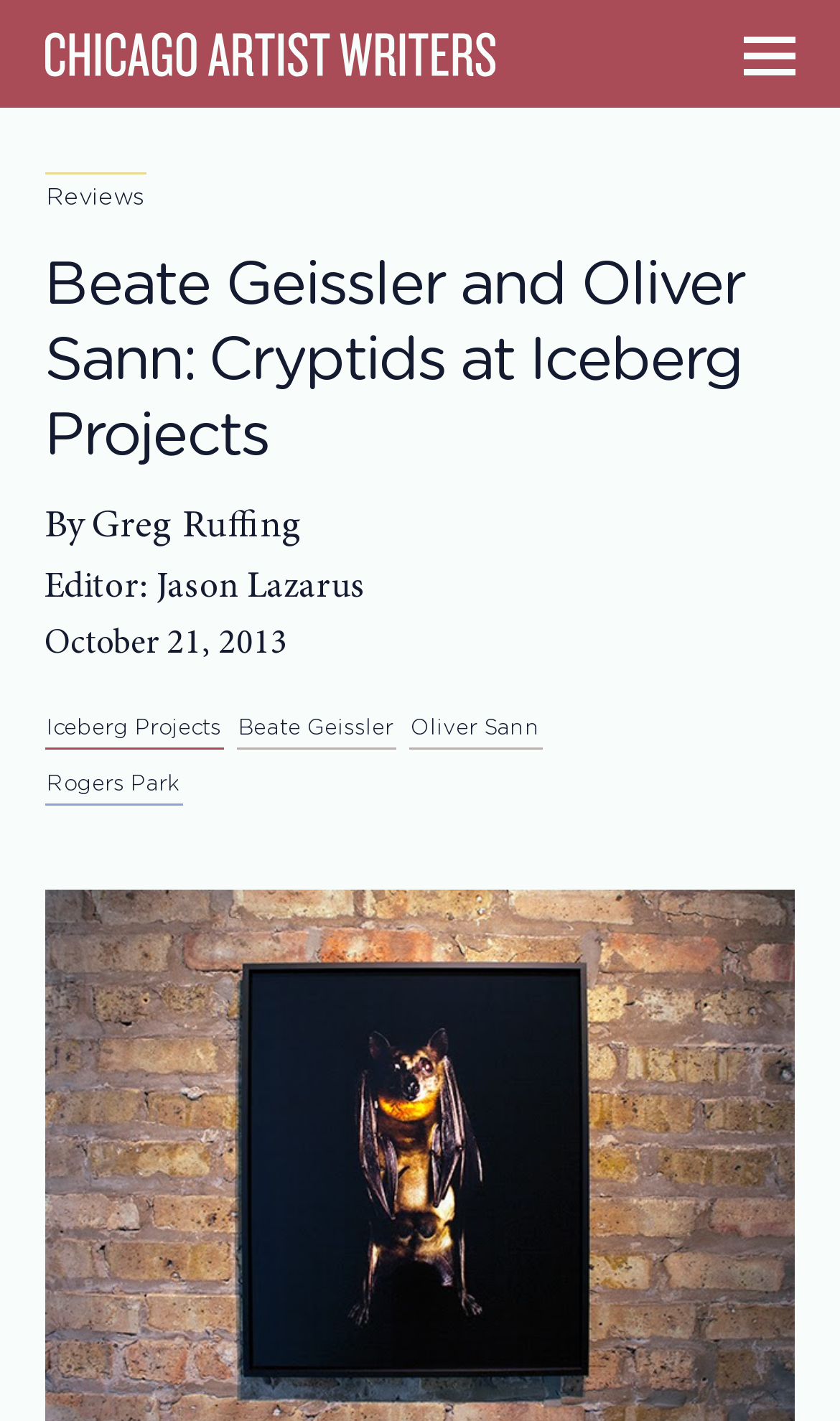Identify the bounding box coordinates of the HTML element based on this description: "Oliver Sann".

[0.486, 0.495, 0.645, 0.528]